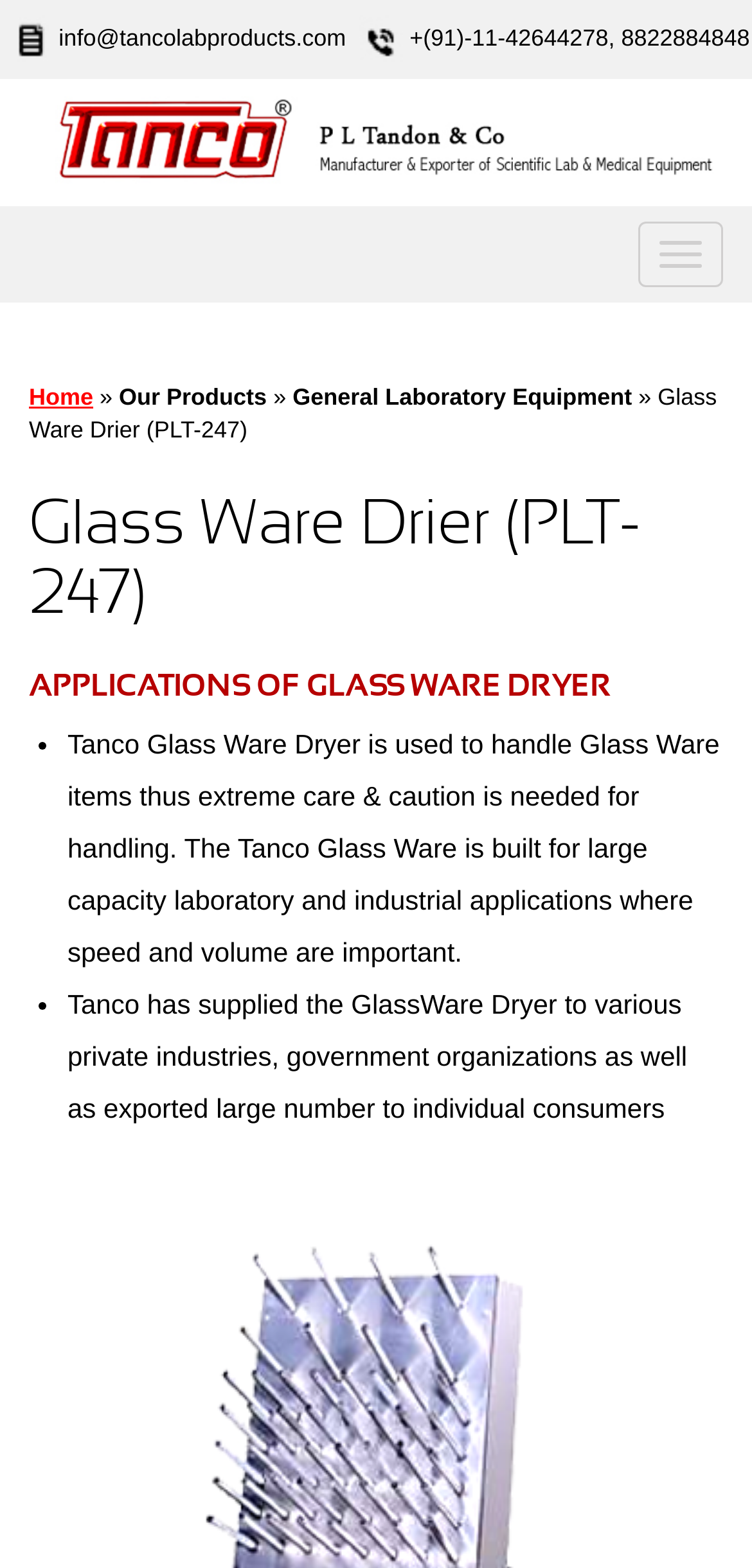Please provide a comprehensive answer to the question based on the screenshot: What is the product being described?

I found the product being described by looking at the heading element with the text 'Glass Ware Drier (PLT-247)' which is located in the middle of the page.